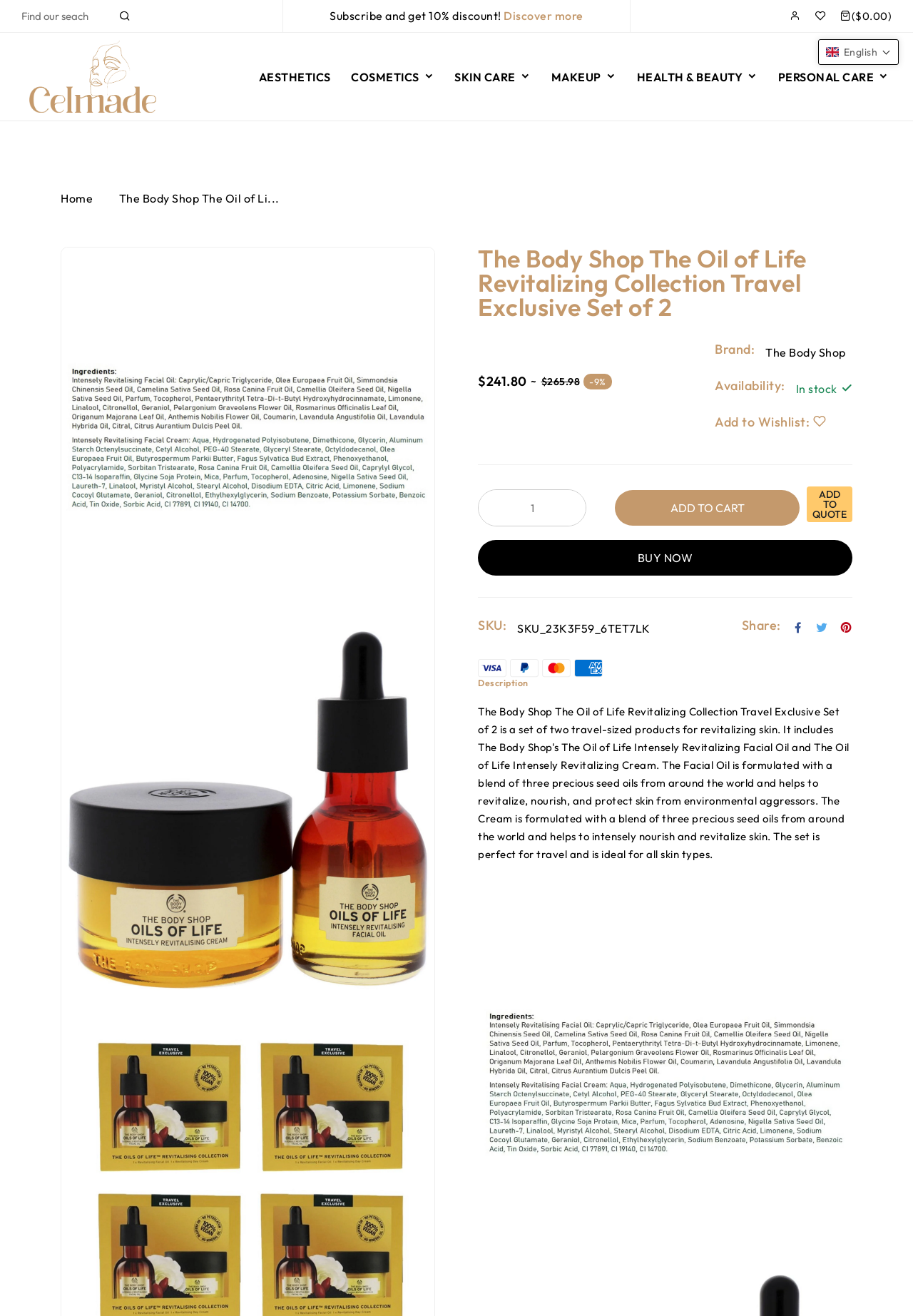Look at the image and write a detailed answer to the question: 
What is the name of the product?

I found the answer by looking at the heading element that says 'The Body Shop The Oil of Life Revitalizing Collection Travel Exclusive Set of 2' which is the name of the product being described on the webpage.